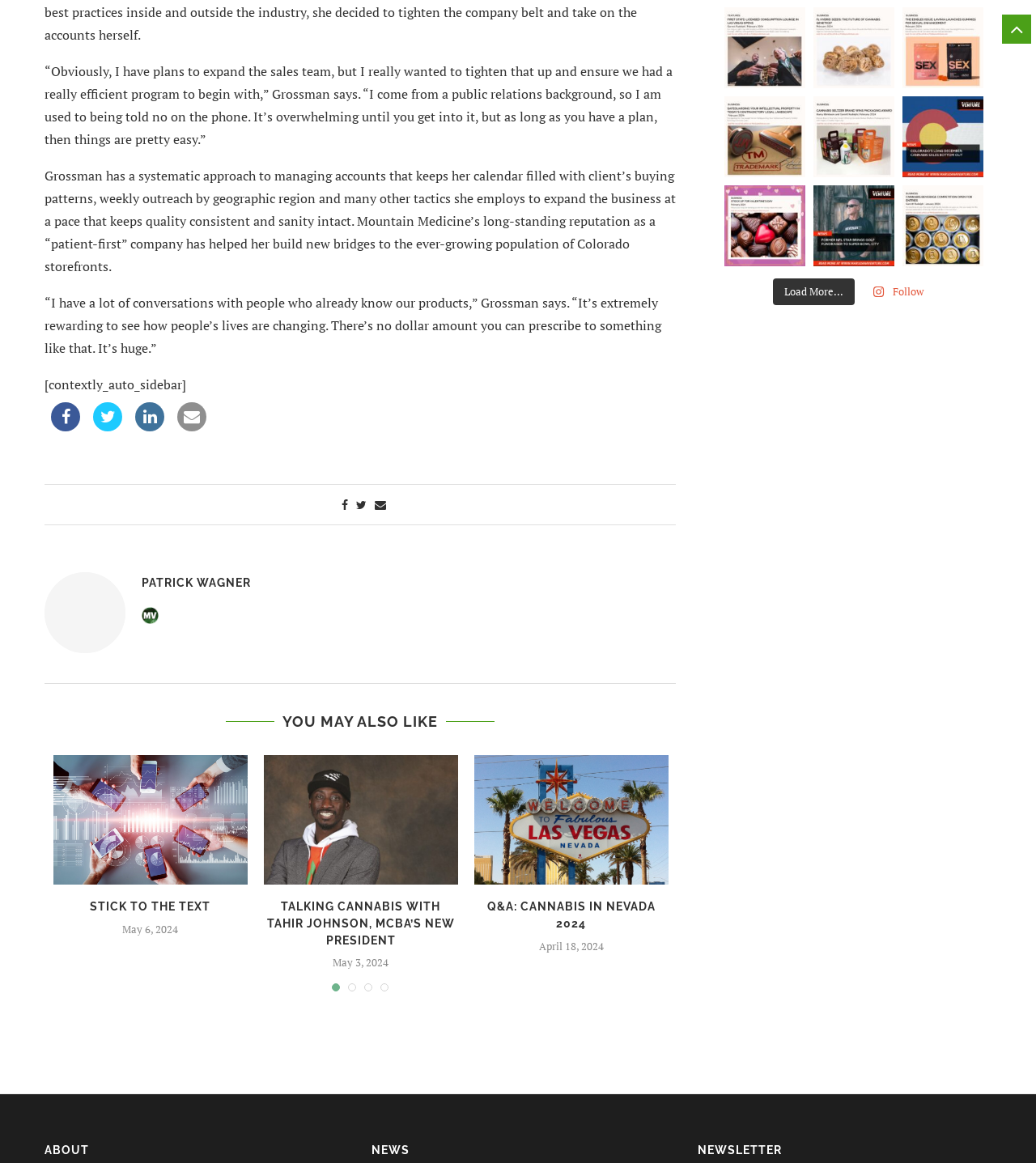What is the date of the article with the heading 'TALKING CANNABIS WITH TAHIR JOHNSON, MCBA’S NEW PRESIDENT'?
Provide a detailed and extensive answer to the question.

The article with the heading 'TALKING CANNABIS WITH TAHIR JOHNSON, MCBA’S NEW PRESIDENT' has a timestamp of May 6, 2024, indicating that it was published on that date.